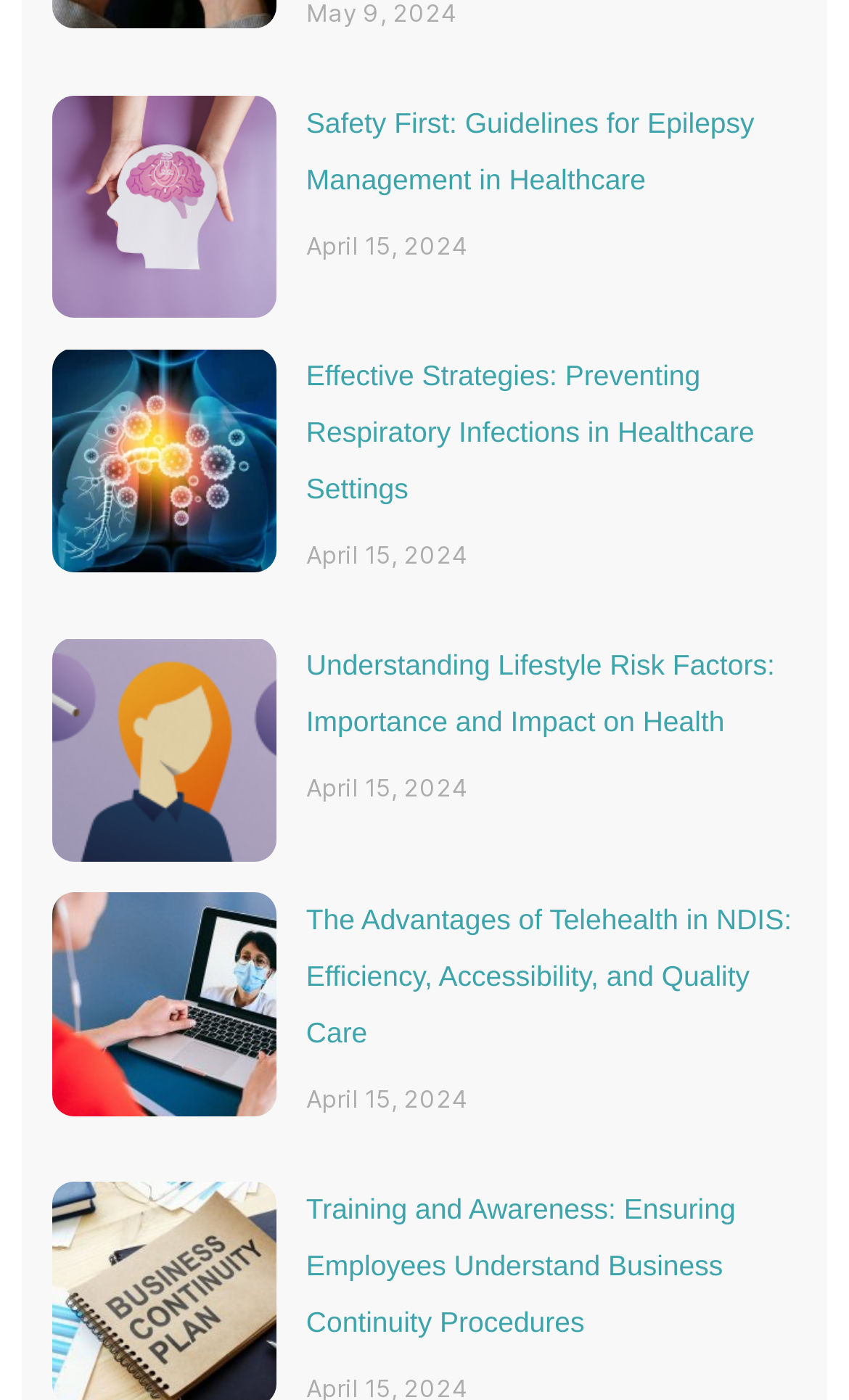Please identify the bounding box coordinates of the element that needs to be clicked to execute the following command: "read article about respiratory infections". Provide the bounding box using four float numbers between 0 and 1, formatted as [left, top, right, bottom].

[0.062, 0.249, 0.325, 0.434]